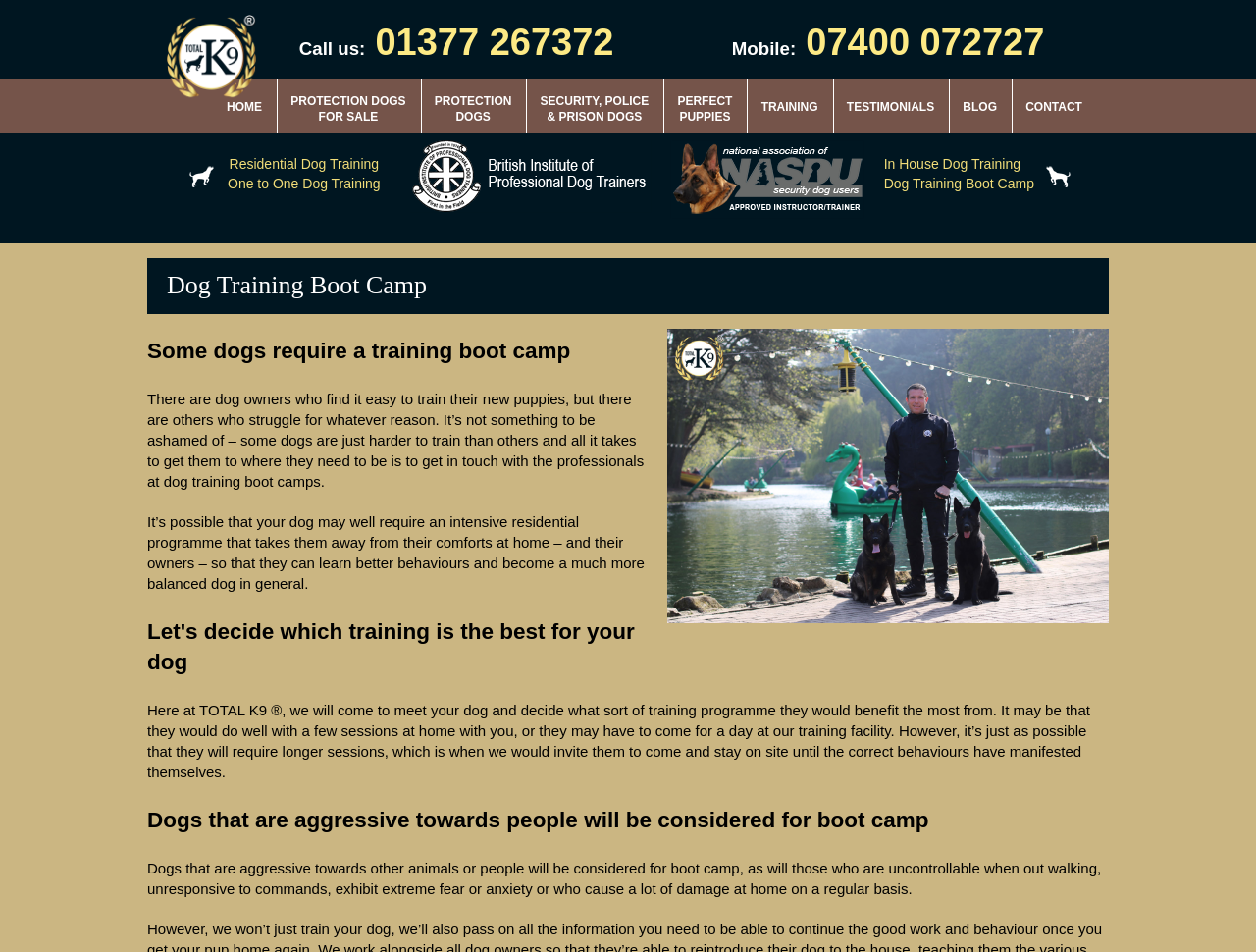Could you indicate the bounding box coordinates of the region to click in order to complete this instruction: "Read about Residential Dog Training".

[0.182, 0.164, 0.302, 0.181]